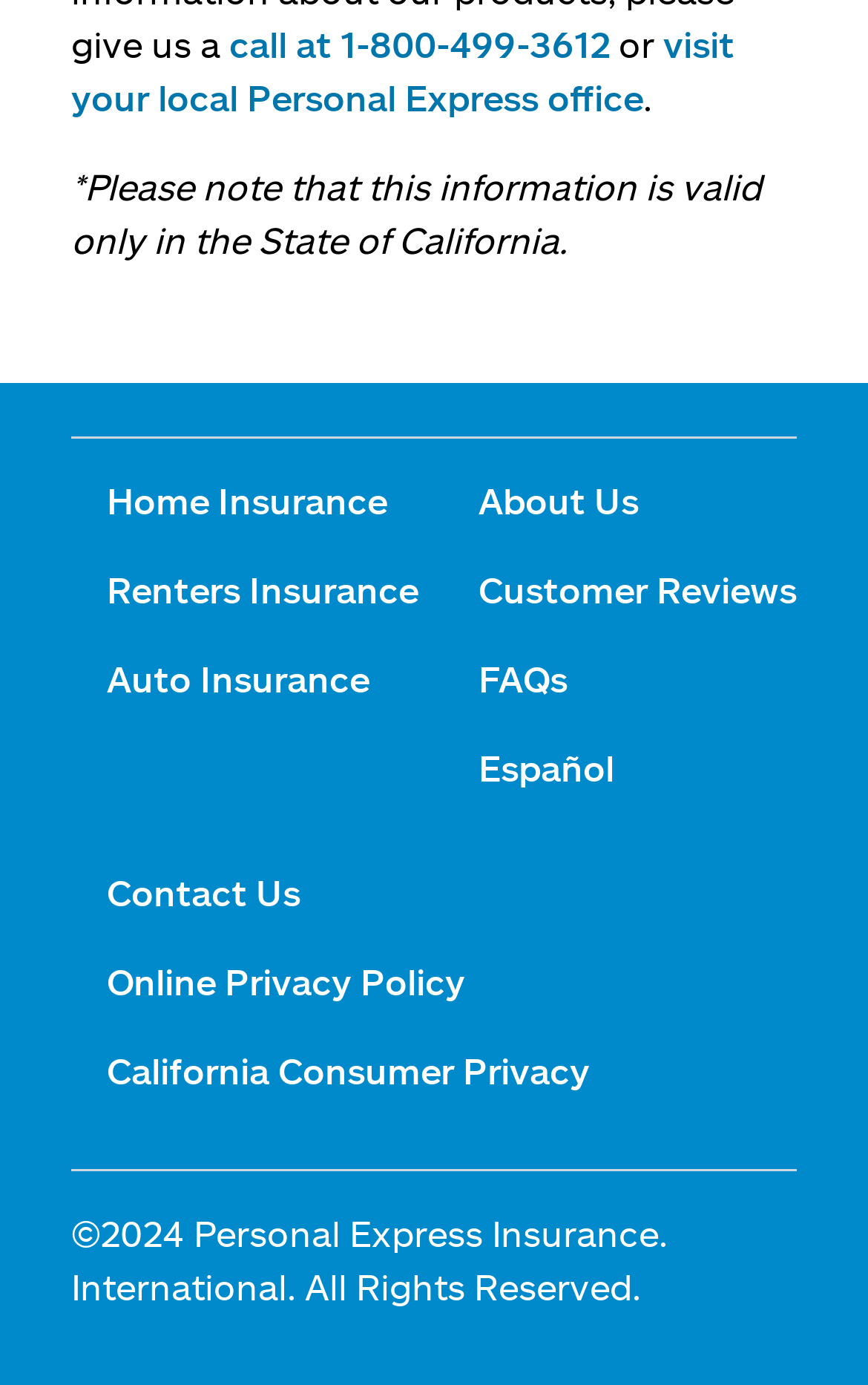Answer succinctly with a single word or phrase:
What is the copyright year mentioned at the bottom of the webpage?

2024